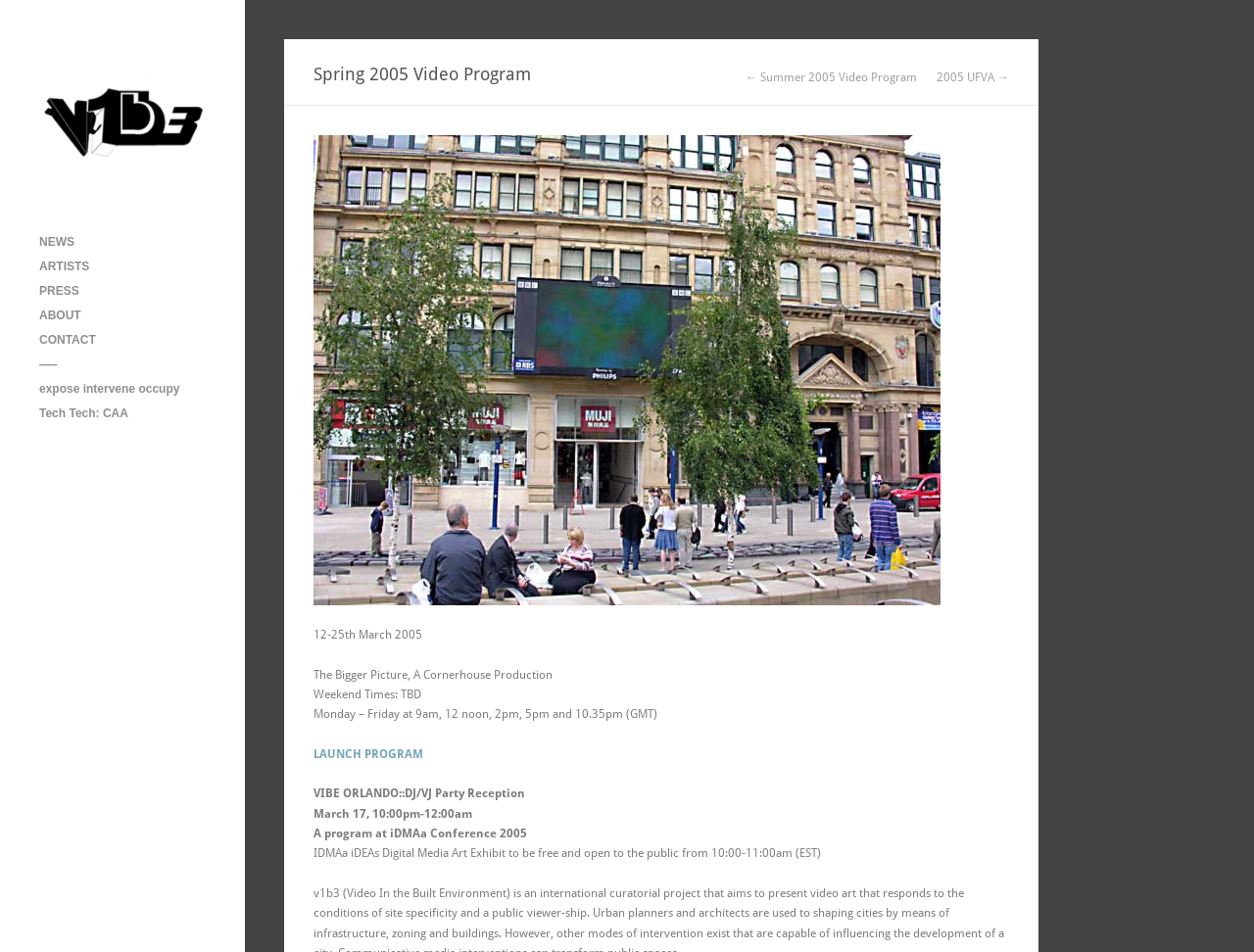What is the link to the previous video program?
Please use the image to provide a one-word or short phrase answer.

← Summer 2005 Video Program